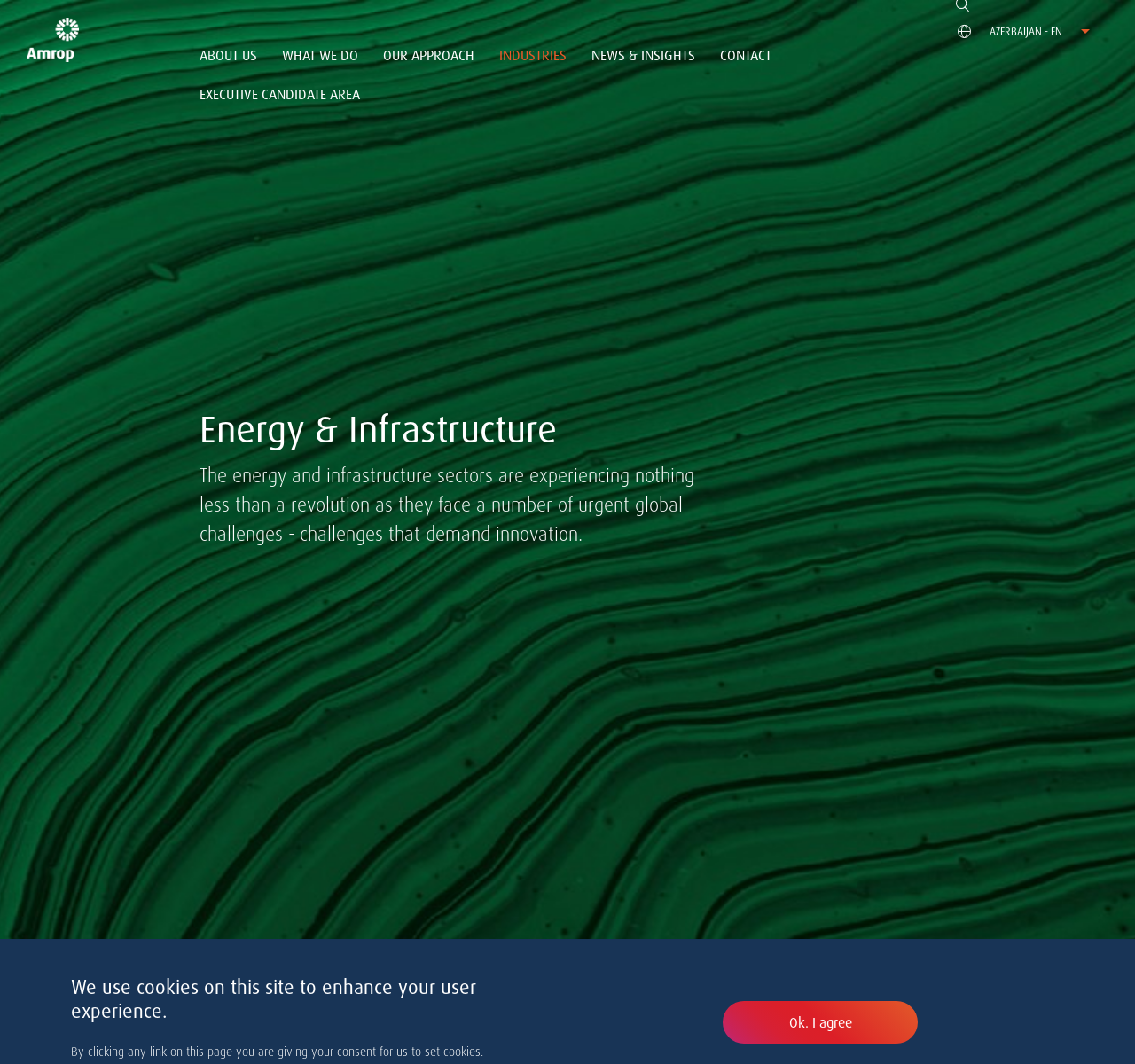What is the sector being described in the main content?
Provide a detailed and well-explained answer to the question.

The main content of the webpage has a heading 'Energy & Infrastructure' and describes the challenges faced by the energy and infrastructure sectors. Therefore, the sector being described is Energy and Infrastructure.